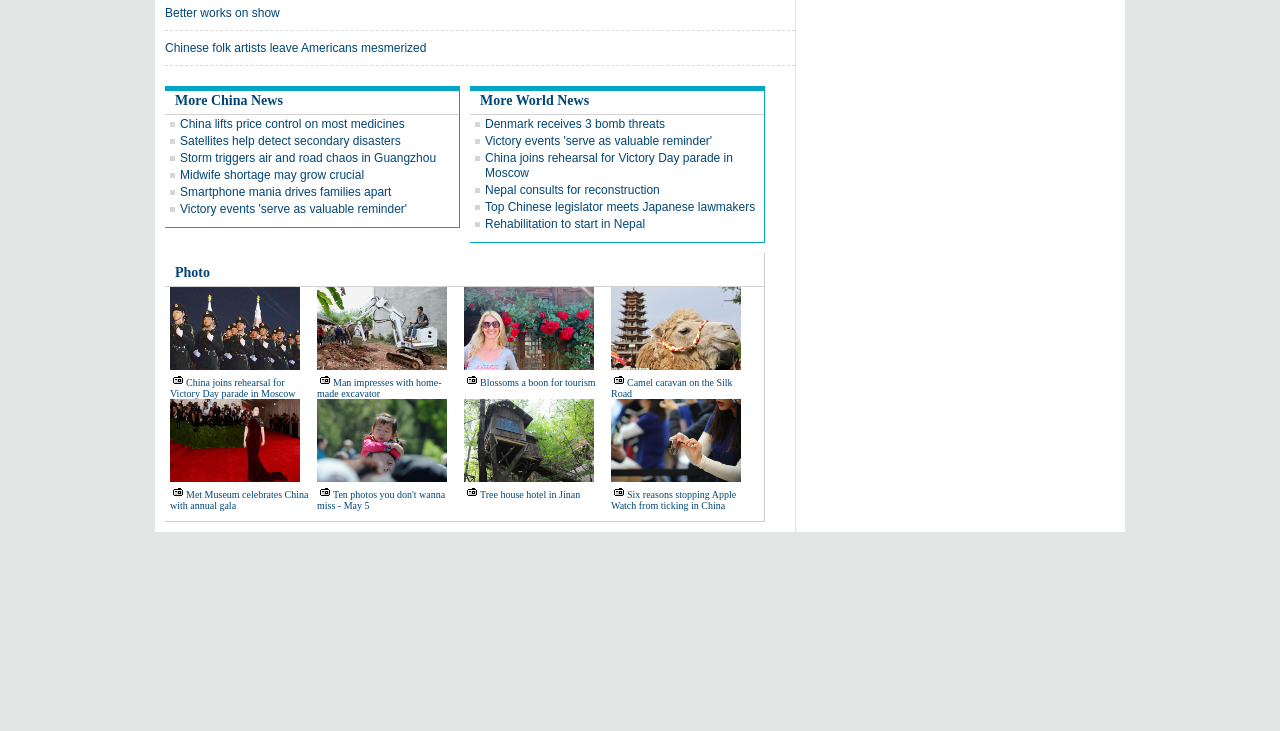Find the UI element described as: "Better works on show" and predict its bounding box coordinates. Ensure the coordinates are four float numbers between 0 and 1, [left, top, right, bottom].

[0.129, 0.008, 0.219, 0.027]